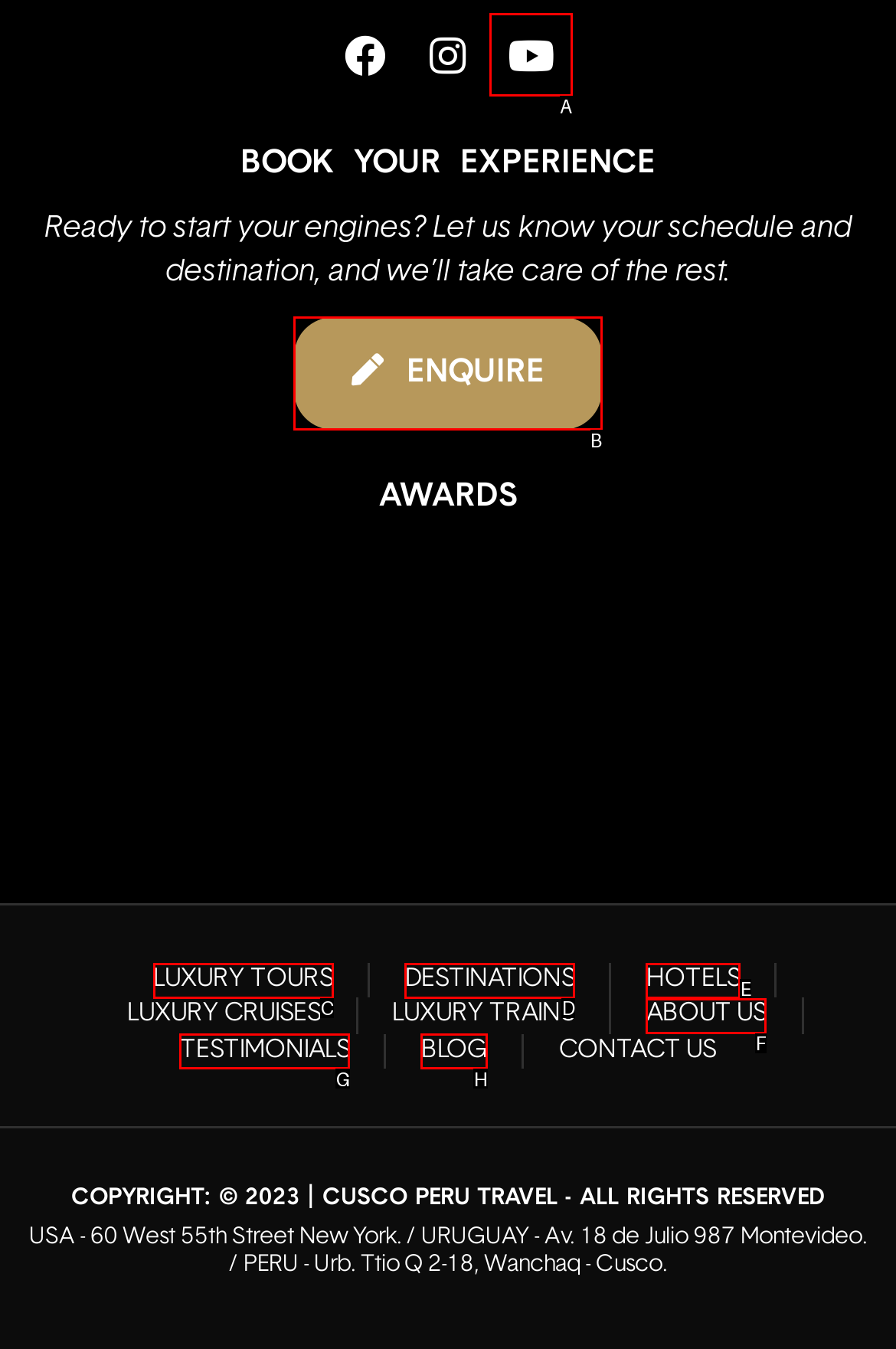Select the letter of the UI element that matches this task: Enquire about booking experience
Provide the answer as the letter of the correct choice.

B